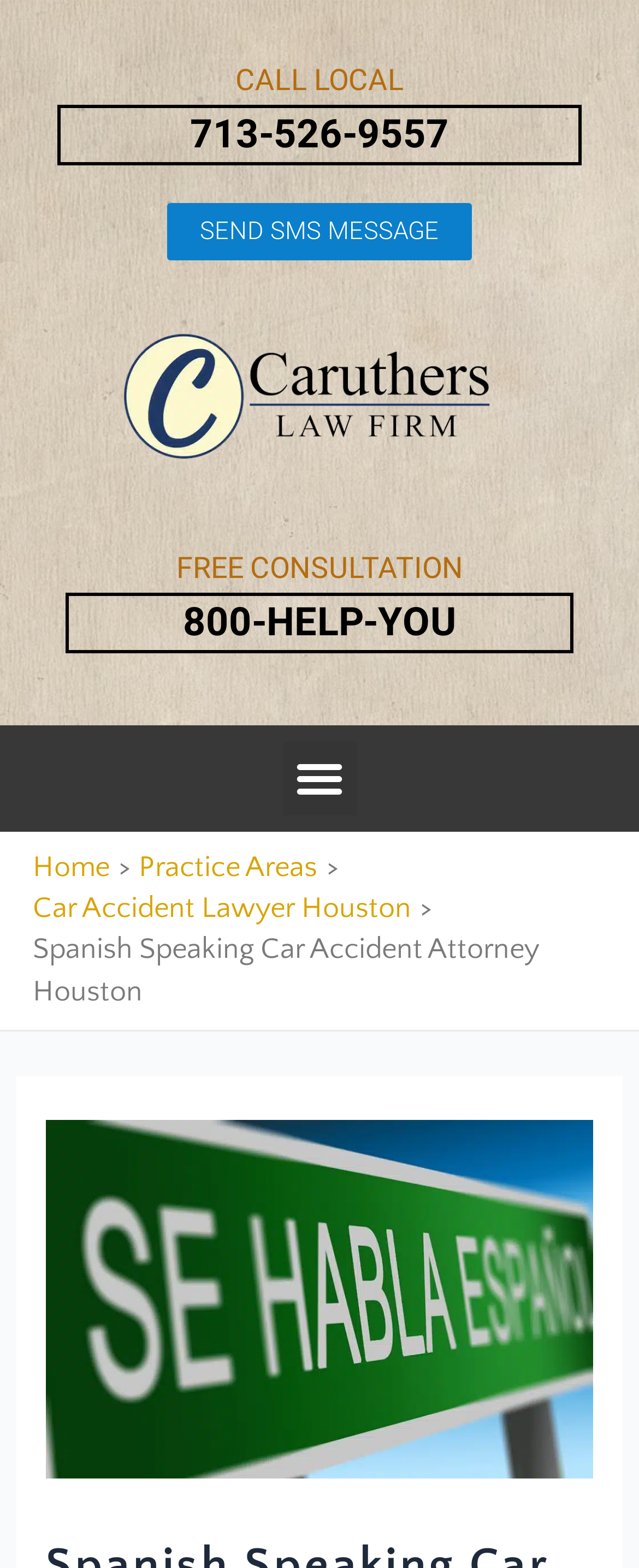Identify the bounding box for the described UI element: "SEND SMS MESSAGE".

[0.262, 0.129, 0.738, 0.166]